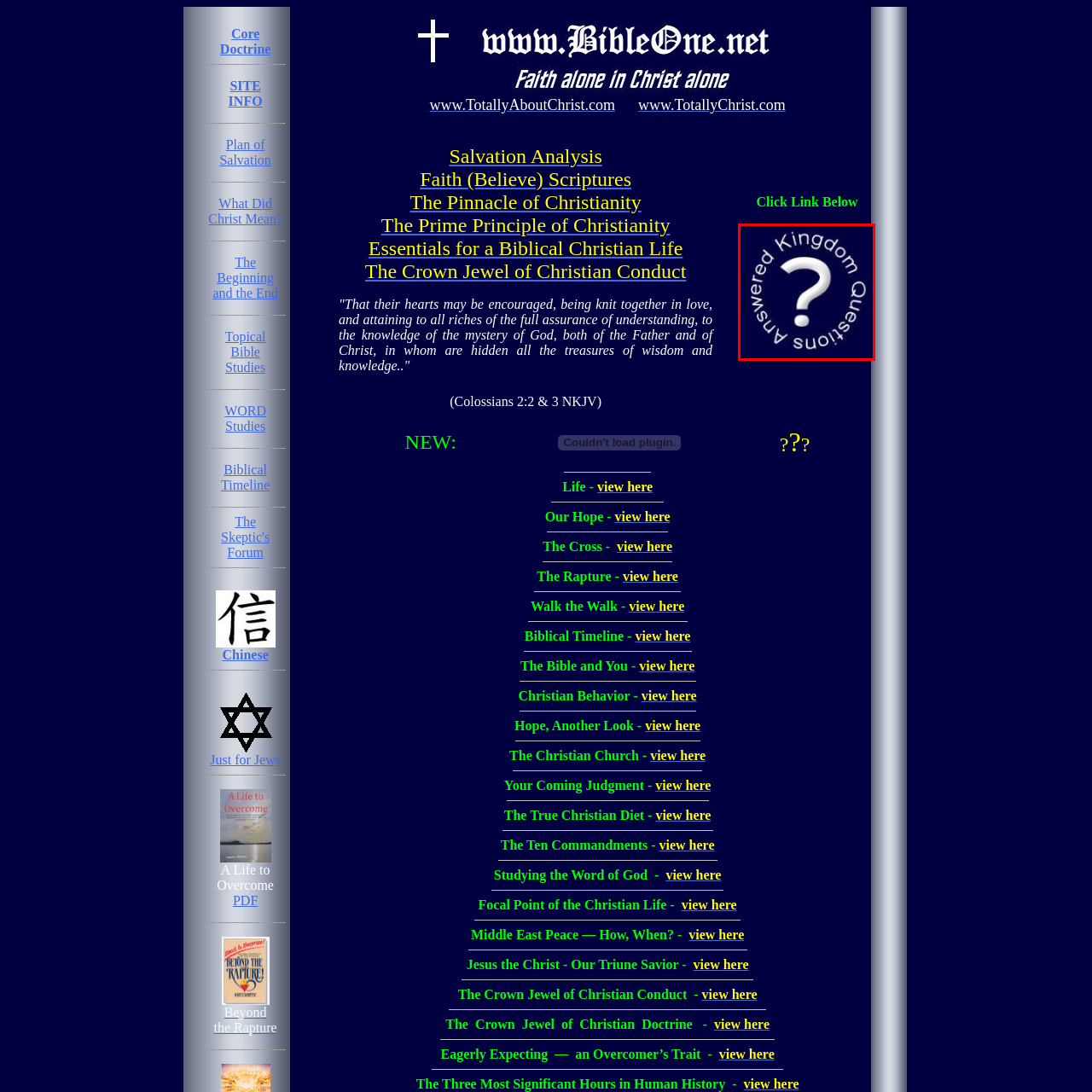Refer to the image area inside the black border, What is the purpose of the visual? 
Respond concisely with a single word or phrase.

To prompt exploration